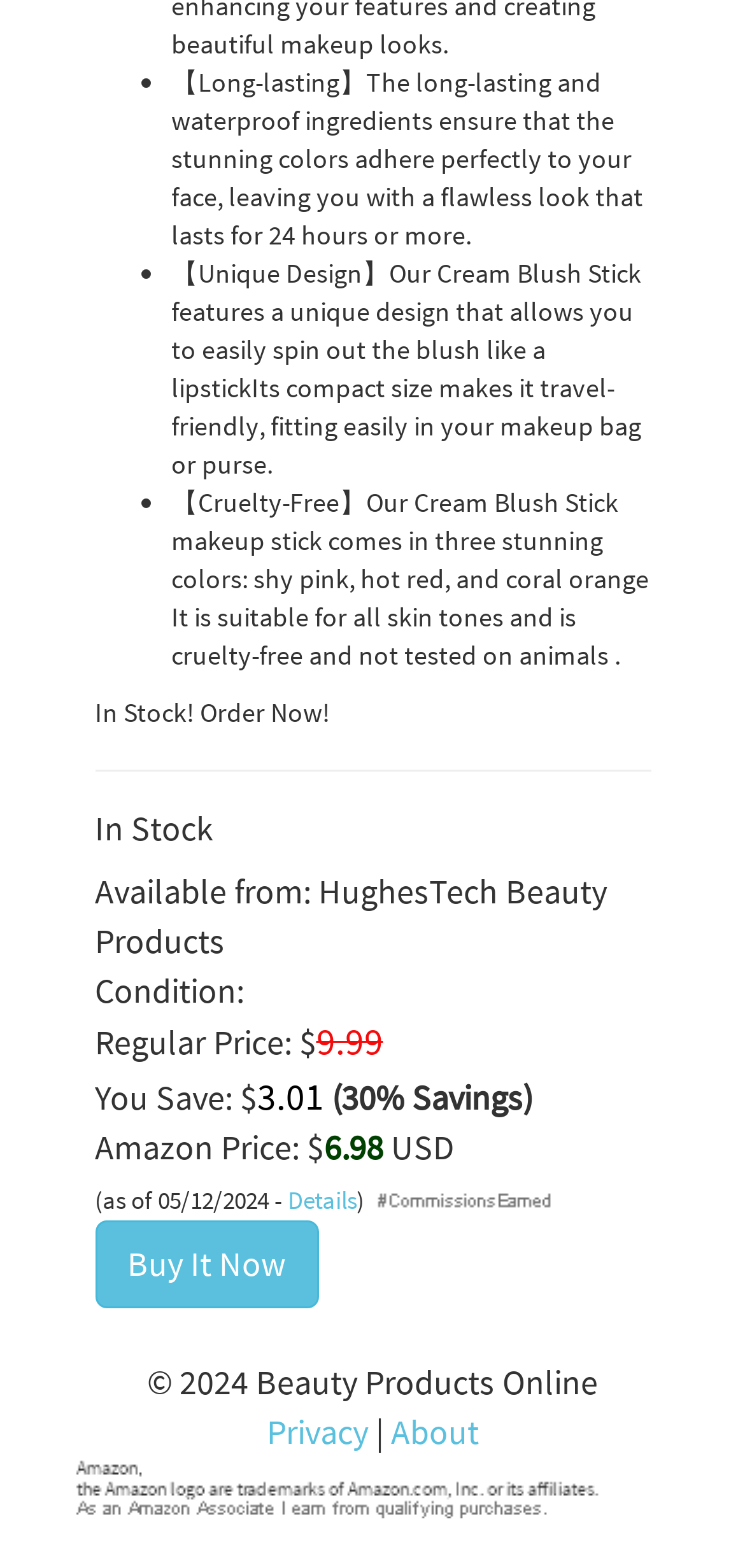Determine the bounding box for the HTML element described here: "About". The coordinates should be given as [left, top, right, bottom] with each number being a float between 0 and 1.

[0.524, 0.899, 0.642, 0.927]